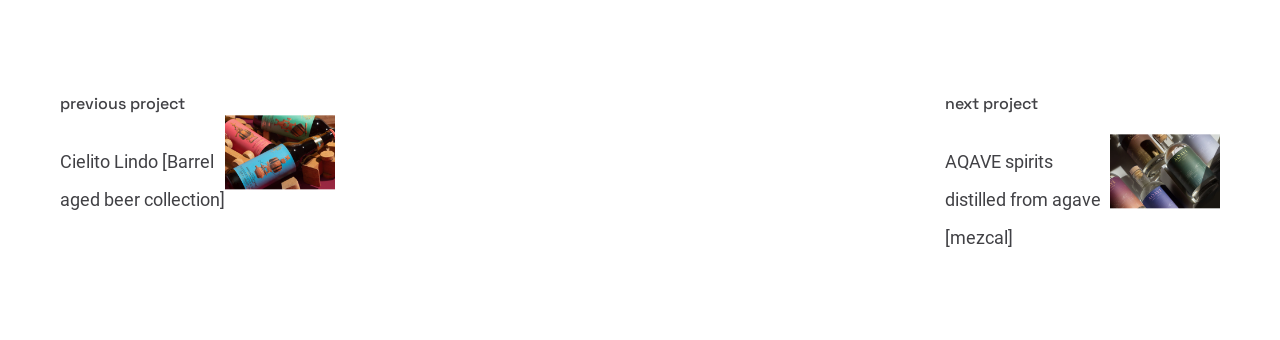How many projects are displayed?
Carefully analyze the image and provide a thorough answer to the question.

I counted the number of headings with project names, which are 'Cielito Lindo [Barrel aged beer collection]' and 'AQAVE spirits distilled from agave [mezcal]'. There are two headings, so there are two projects displayed.